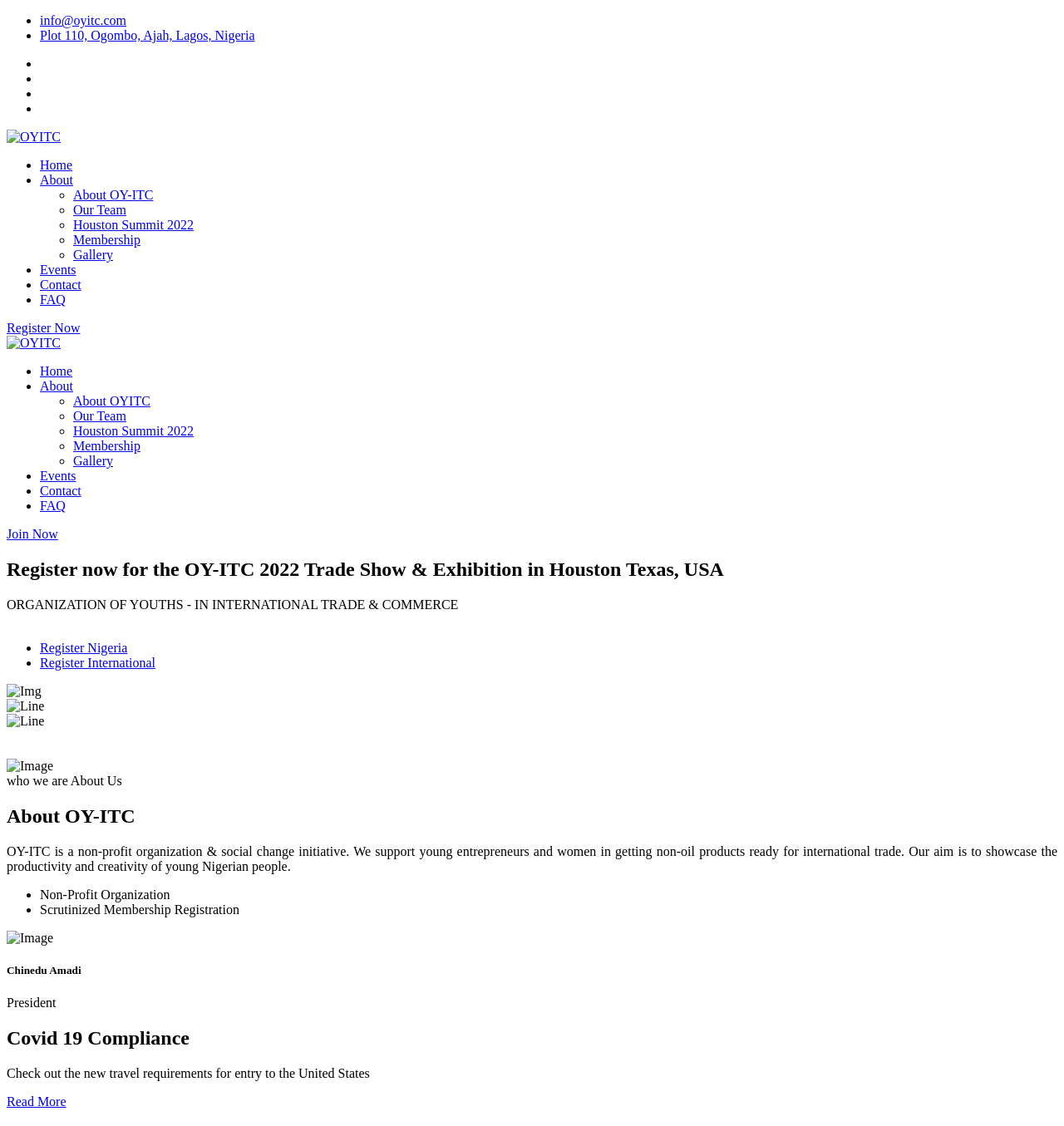Please specify the bounding box coordinates of the clickable section necessary to execute the following command: "Go to the home page".

None